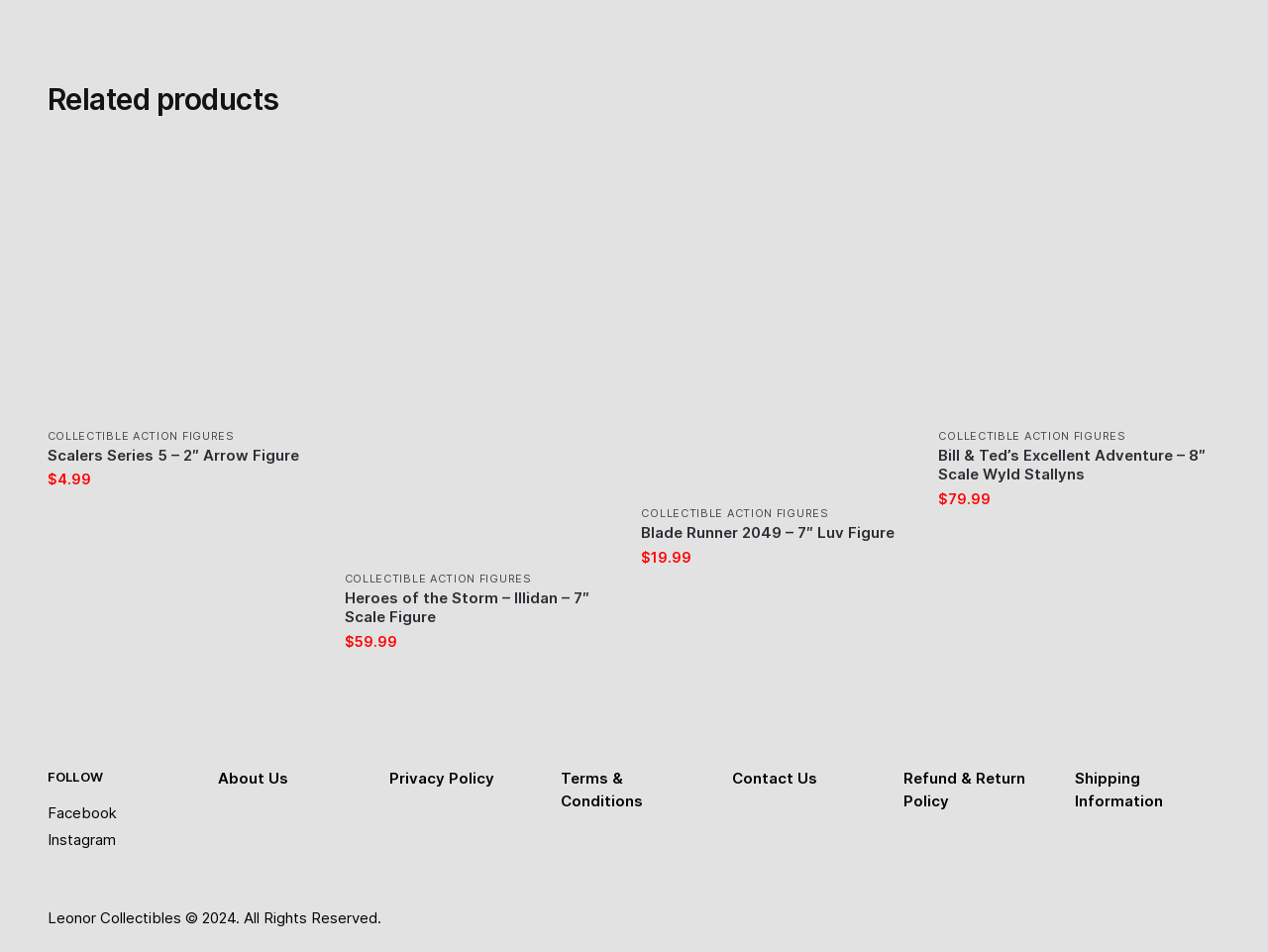Can I add products to a wishlist?
Examine the webpage screenshot and provide an in-depth answer to the question.

I see multiple 'Wishlist' links next to product names, suggesting that users can add products to a wishlist.